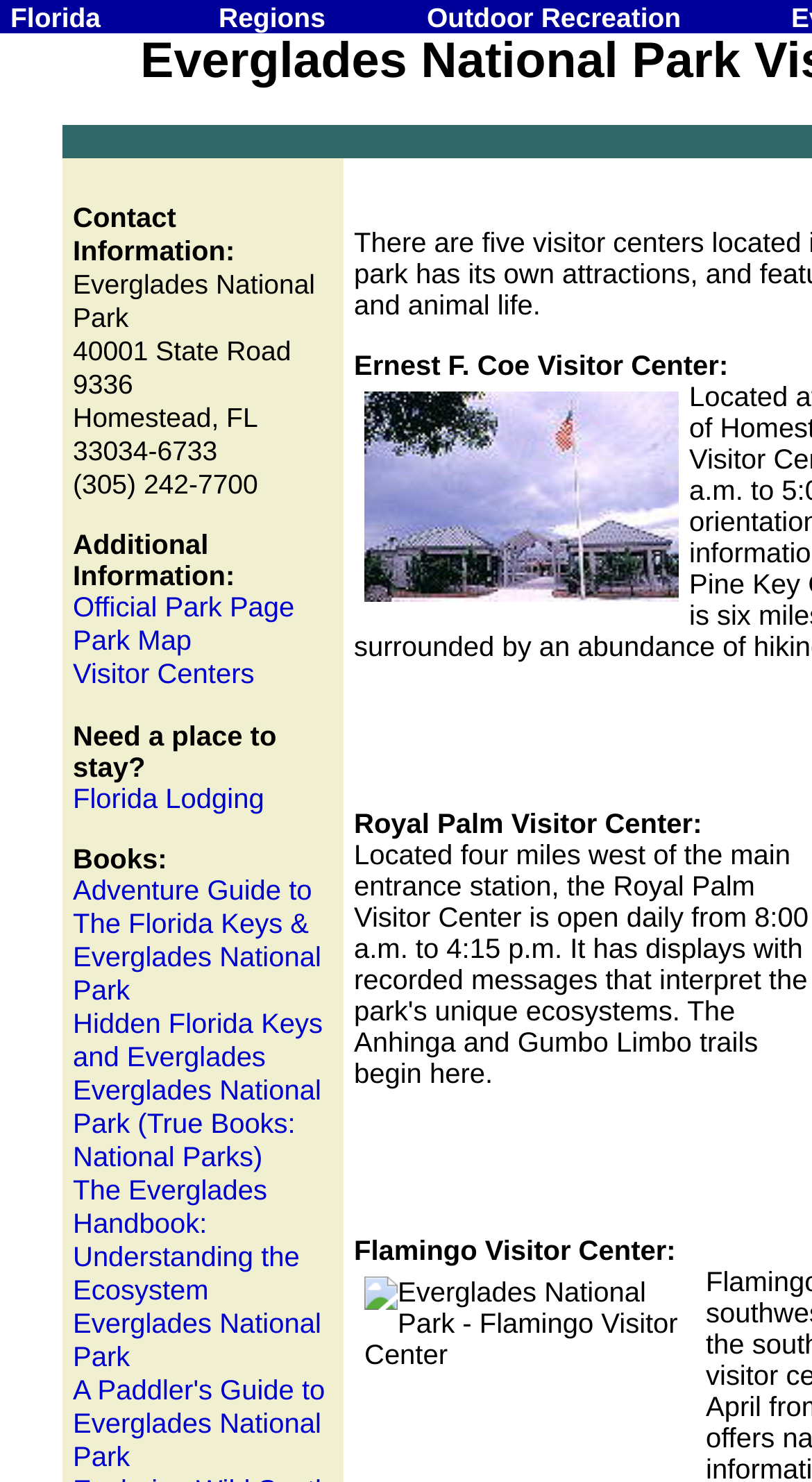Find the bounding box coordinates for the element that must be clicked to complete the instruction: "View 'Park Map'". The coordinates should be four float numbers between 0 and 1, indicated as [left, top, right, bottom].

[0.09, 0.422, 0.236, 0.443]